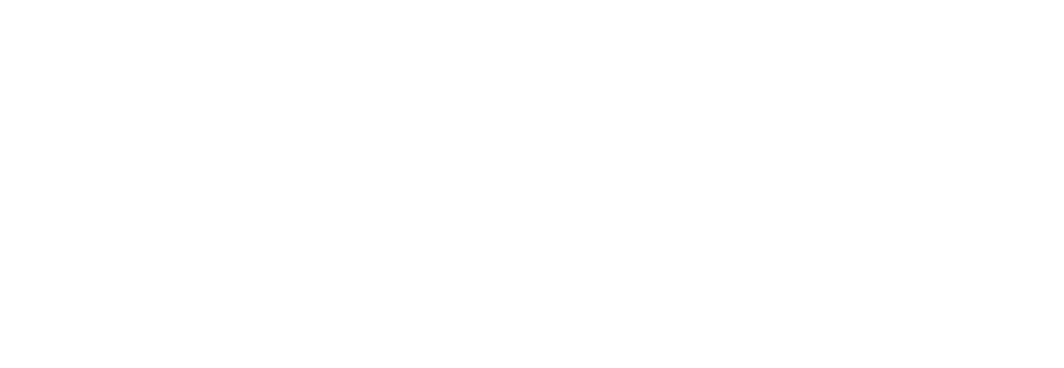Can the badges be customized?
Look at the image and respond to the question as thoroughly as possible.

The badges can be customized to include logos, slogans, or any personalized images, making them a versatile promotional item.